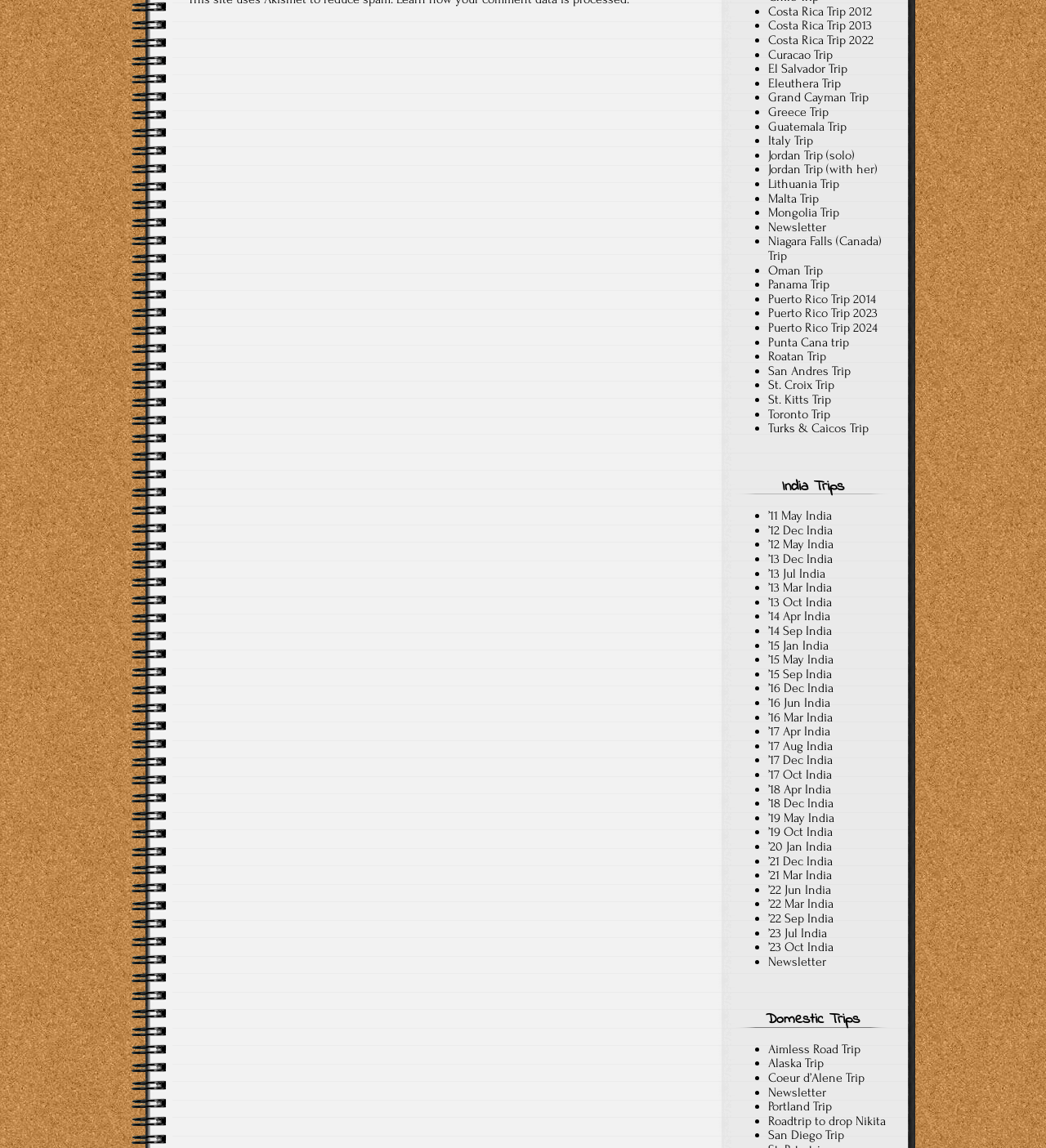Given the element description "Newsletter" in the screenshot, predict the bounding box coordinates of that UI element.

[0.734, 0.945, 0.79, 0.958]